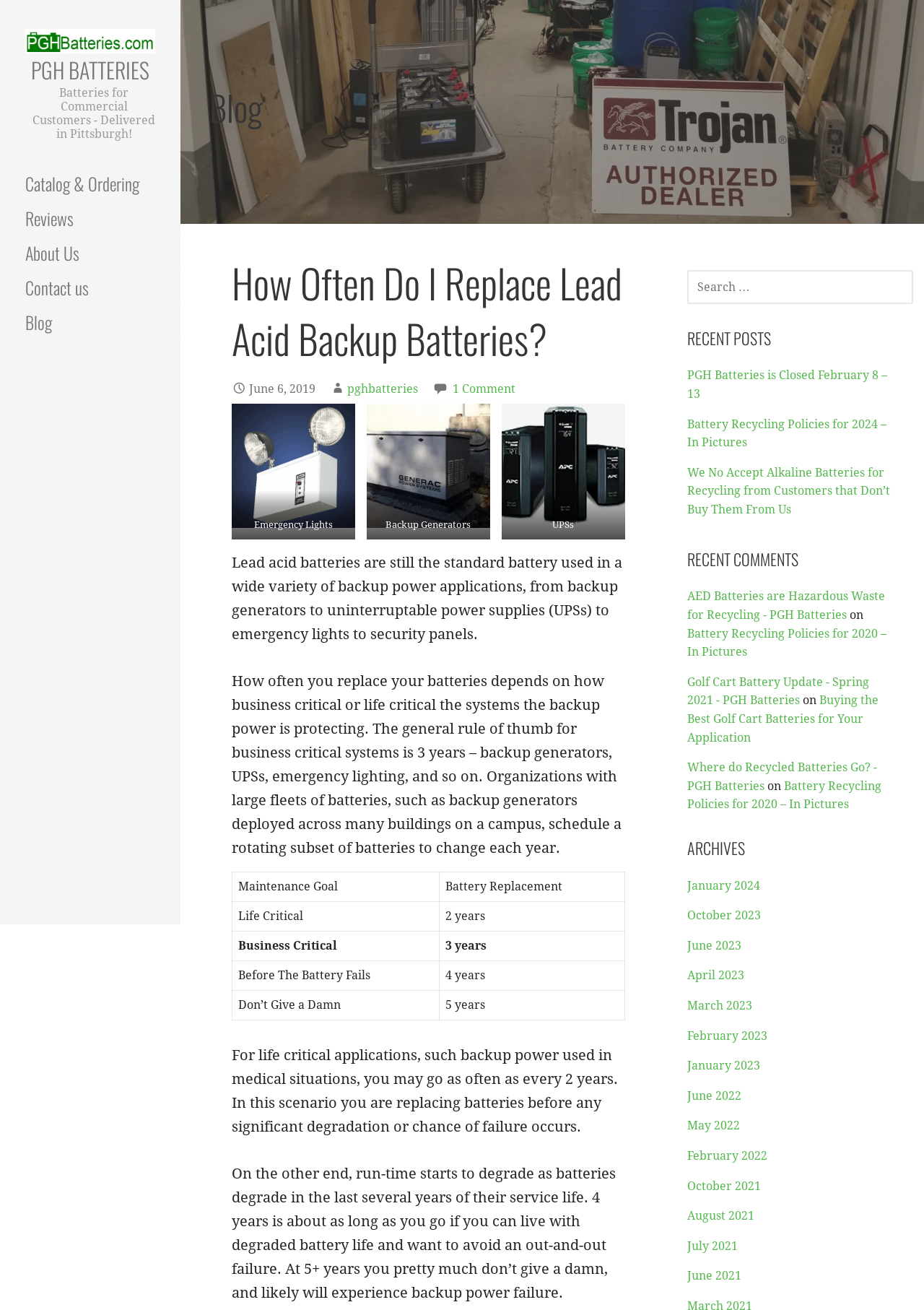Find the bounding box of the UI element described as: "pghbatteries". The bounding box coordinates should be given as four float values between 0 and 1, i.e., [left, top, right, bottom].

[0.376, 0.291, 0.452, 0.302]